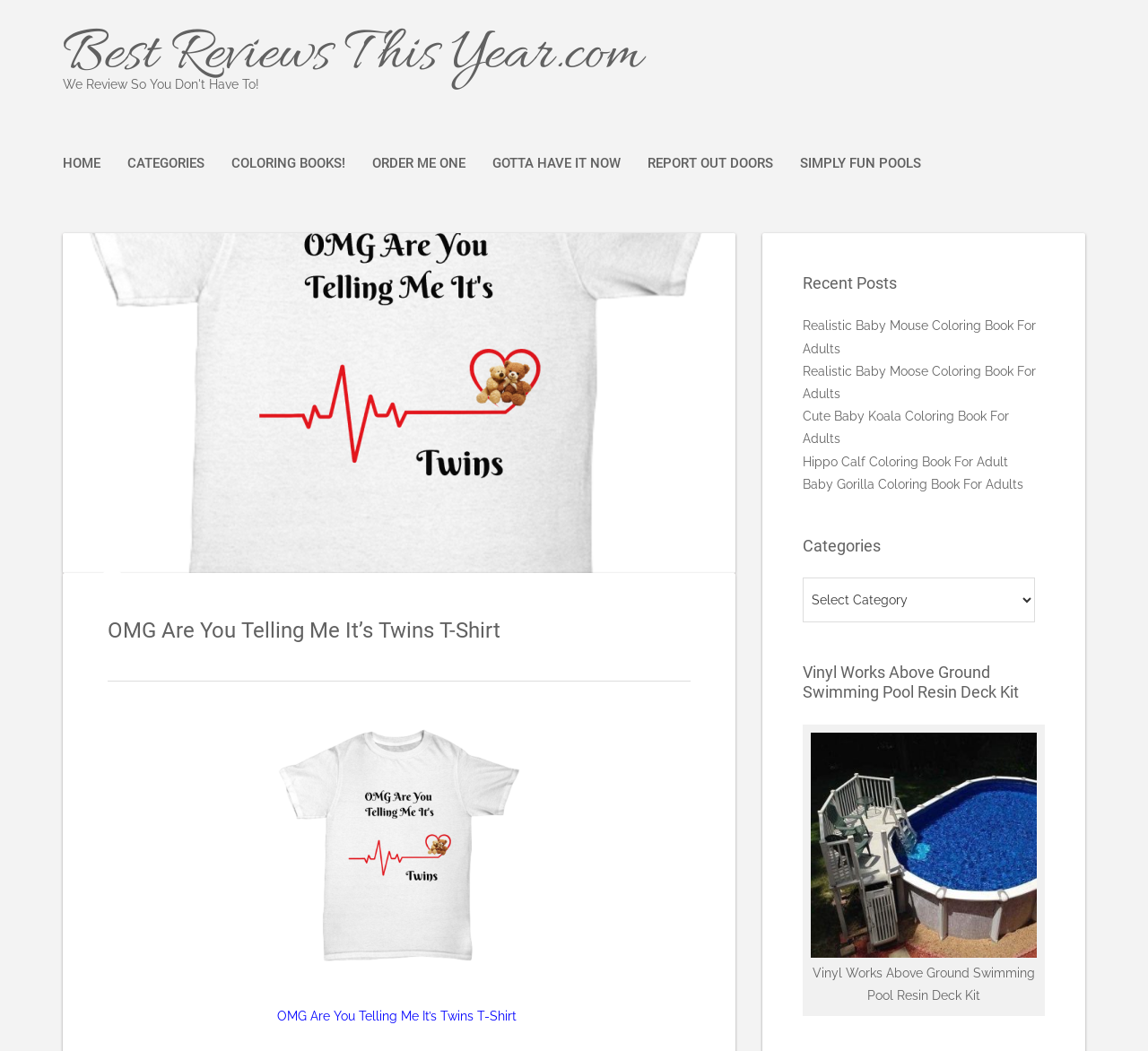Describe all the key features of the webpage in detail.

This webpage is about a t-shirt design featuring two teddy bears within a beating heart pulse with the saying "OMG Are You Telling Me It's Twins." The page has a navigation menu at the top with links to "HOME", "CATEGORIES", "COLORING BOOKS!", and more. Below the navigation menu, there is a large image of the t-shirt design, taking up most of the top half of the page.

Below the image, there is a heading that reads "OMG Are You Telling Me It’s Twins T-Shirt" followed by a figure with a link to the t-shirt and a caption. On the right side of the page, there are three sections: "Recent Posts", "Categories", and a section about a product called "Vinyl Works Above Ground Swimming Pool Resin Deck Kit".

The "Recent Posts" section lists five links to different coloring book products, such as "Realistic Baby Mouse Coloring Book For Adults" and "Cute Baby Koala Coloring Book For Adults". The "Categories" section has a combobox that allows users to select from different categories. The section about the "Vinyl Works Above Ground Swimming Pool Resin Deck Kit" features an image of the product, a heading, and a link to the product.

There are a total of seven images on the page, including the t-shirt design, the product images, and the logo of the website "Best Reviews This Year.com" at the top left corner. The page has a clean layout, with clear headings and concise text, making it easy to navigate and find the desired information.